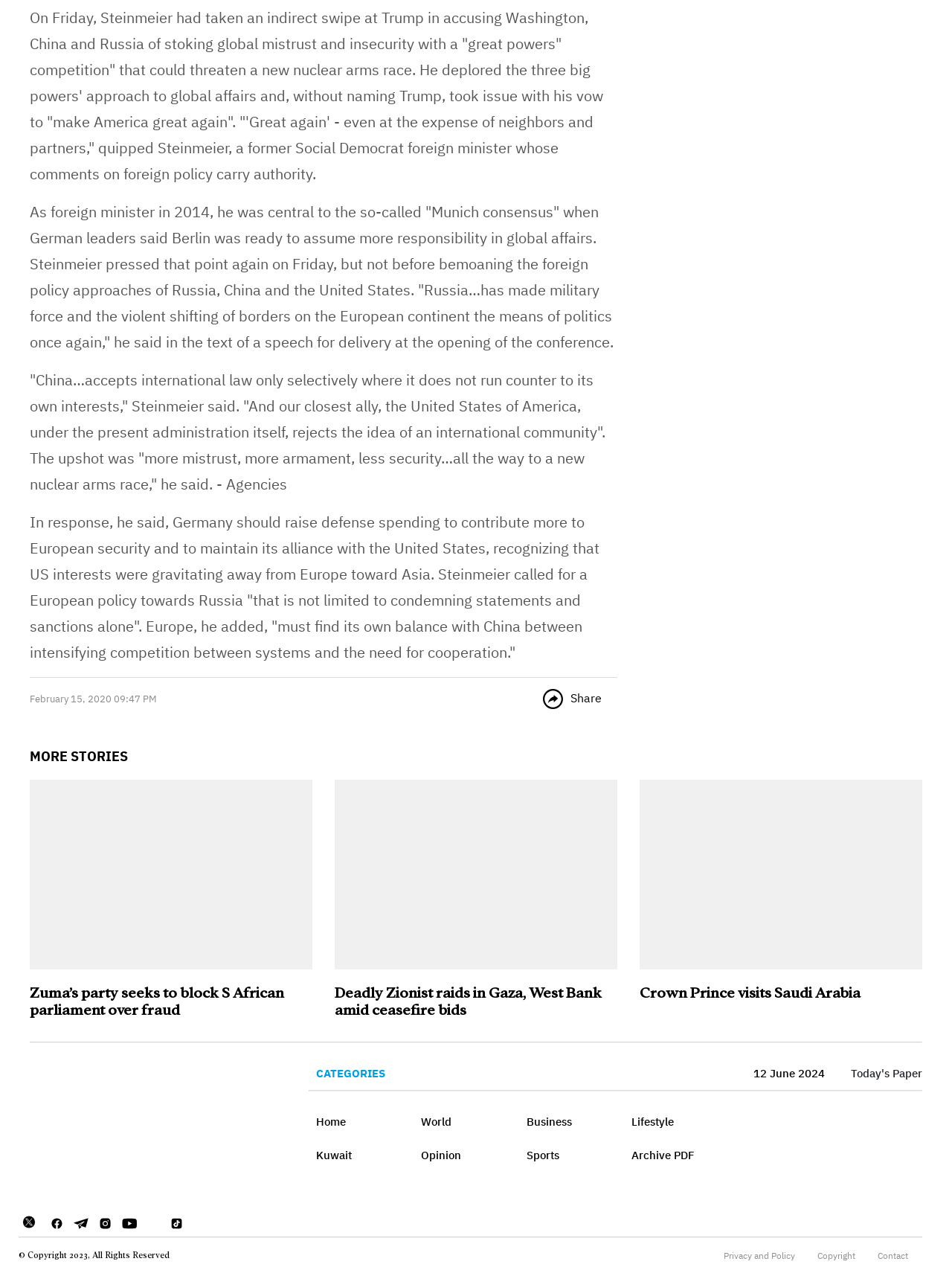Find the bounding box coordinates of the clickable region needed to perform the following instruction: "Click on the 'Share' button". The coordinates should be provided as four float numbers between 0 and 1, i.e., [left, top, right, bottom].

[0.599, 0.542, 0.632, 0.554]